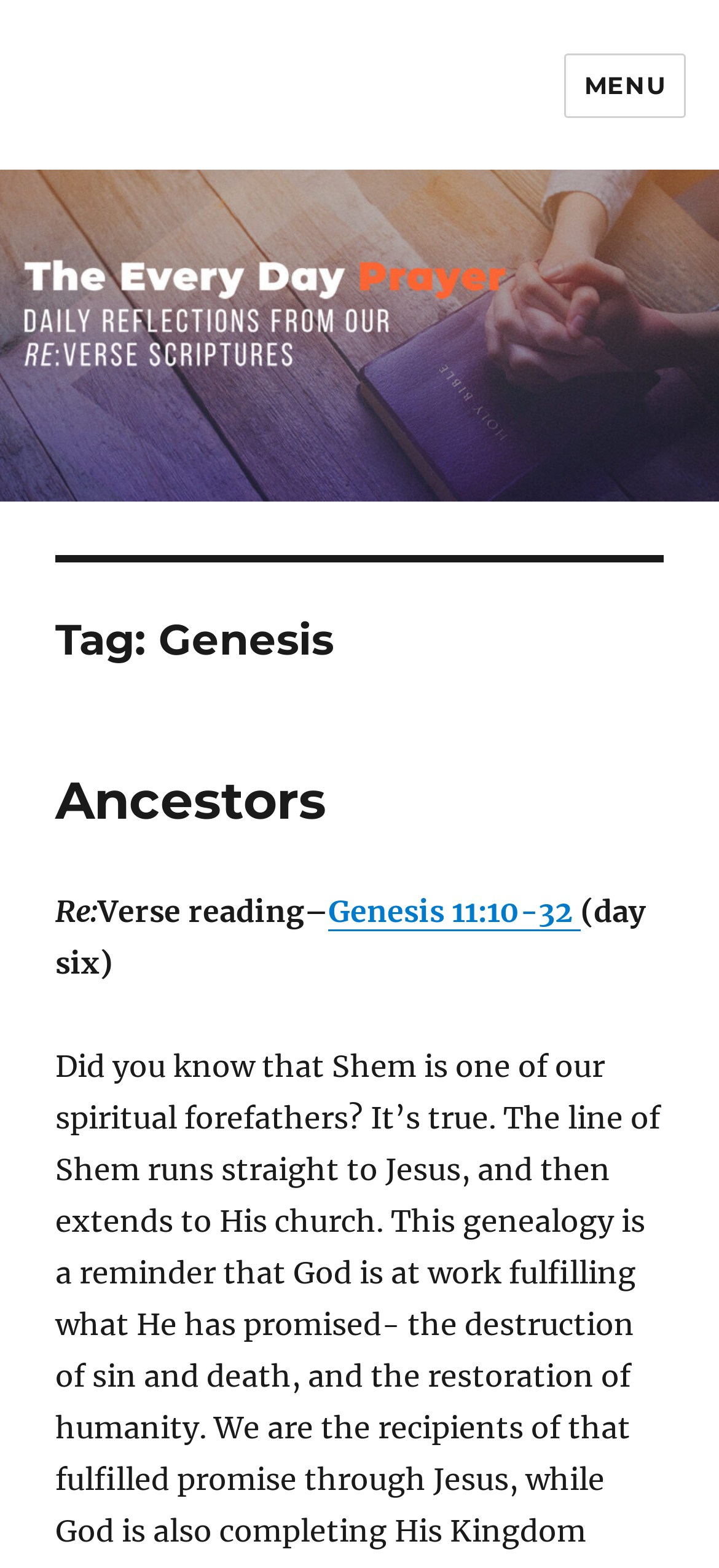Articulate a detailed summary of the webpage's content and design.

The webpage is titled "Genesis – The Everyday Prayer". At the top left, there is a link with the same title "The Everyday Prayer". To the right of this link, a button labeled "MENU" is located, which controls the site navigation and social navigation. Below the button, another link with the same title "The Everyday Prayer" is positioned.

Underneath these elements, a header section is situated, which contains a heading "Tag: Genesis". Below this heading, another header section is located, which includes a heading "Ancestors" and a link with the same title "Ancestors". To the right of the "Ancestors" link, there are two static text elements, "Re:" and "Verse reading–". Next to these text elements, a link "Genesis 11:10-32" is positioned, followed by another static text element "(day six)".

In total, there are 5 links, 1 button, and 4 static text elements on the webpage. The elements are arranged in a hierarchical structure, with the header sections and links positioned in a vertical layout.